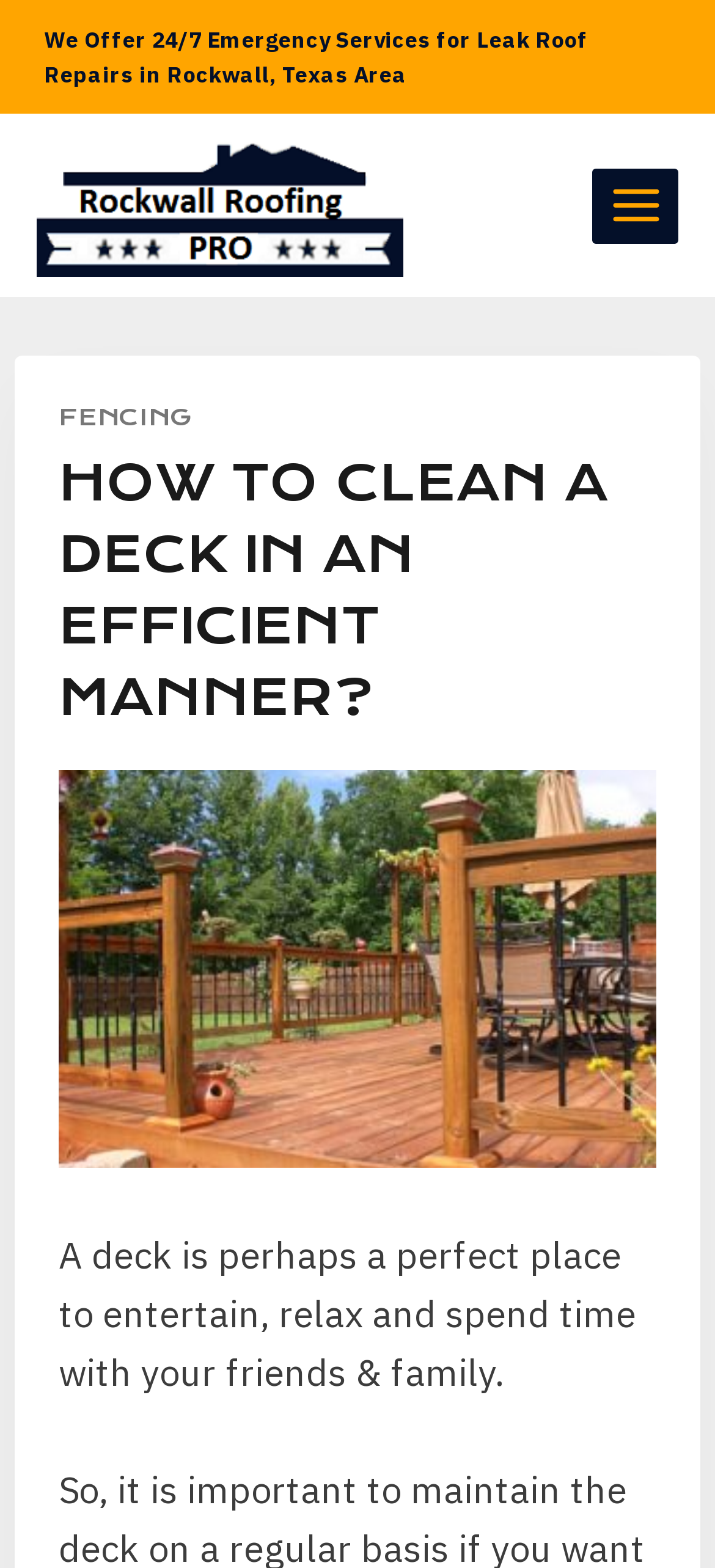Describe all the key features and sections of the webpage thoroughly.

The webpage appears to be a blog post or article about cleaning a deck efficiently. At the top of the page, there is a header section that contains a logo image and a link to "Rockwall Roofing Pro" on the left side, and a button to open a menu on the right side. Below the header section, there is a static text element that reads "We Offer 24/7 Emergency Services for Leak Roof Repairs in Rockwall, Texas Area".

The main content of the page is divided into sections. The first section is a heading that reads "HOW TO CLEAN A DECK IN AN EFFICIENT MANNER?￼". Below the heading, there is a paragraph of text that summarizes the importance of cleaning a deck, stating that it is a perfect place to entertain, relax, and spend time with friends and family.

There are no other images on the page besides the logo image in the header section. The menu button, when expanded, reveals a list of links, including one to "FENCING". Overall, the page has a simple layout with a clear hierarchy of elements, making it easy to navigate and read.